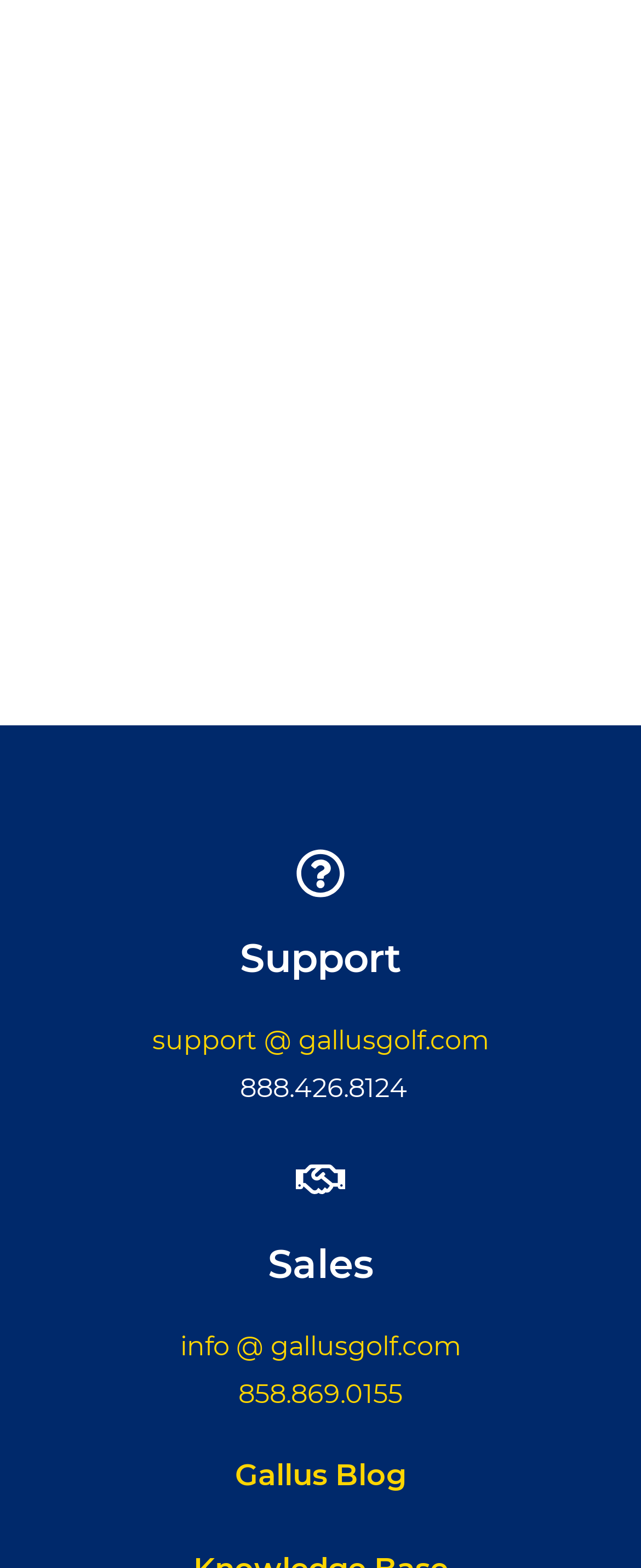What is the phone number for sales?
Refer to the image and provide a one-word or short phrase answer.

858.869.0155